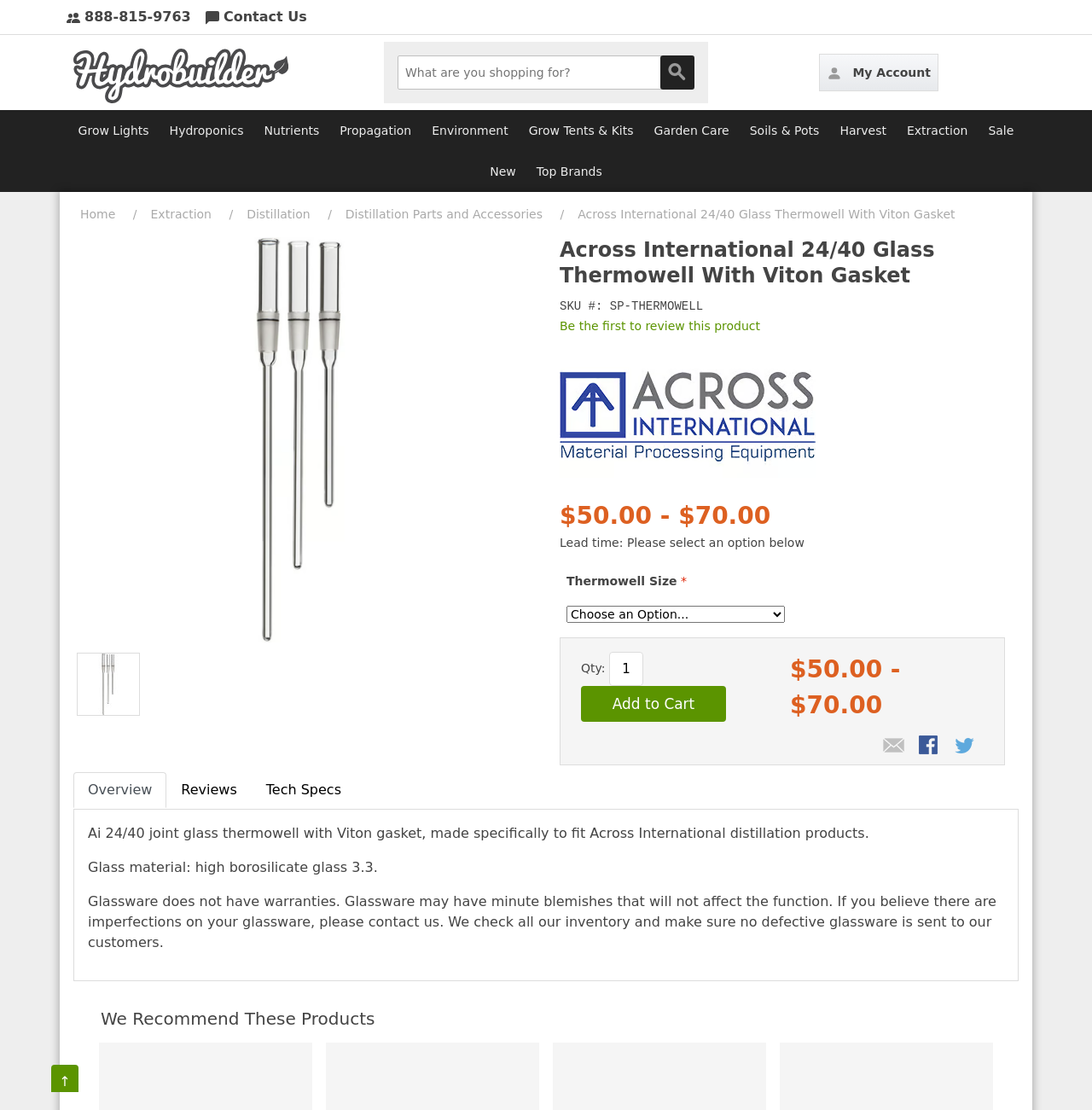What is the product name on this page?
Look at the image and respond to the question as thoroughly as possible.

I found the product name by looking at the title of the page, which is 'Across International 24/40 Glass Thermowell With Viton Gasket Distillation Parts and Accessories Distillation Extraction'. This title is likely to be the name of the product being displayed on this page.